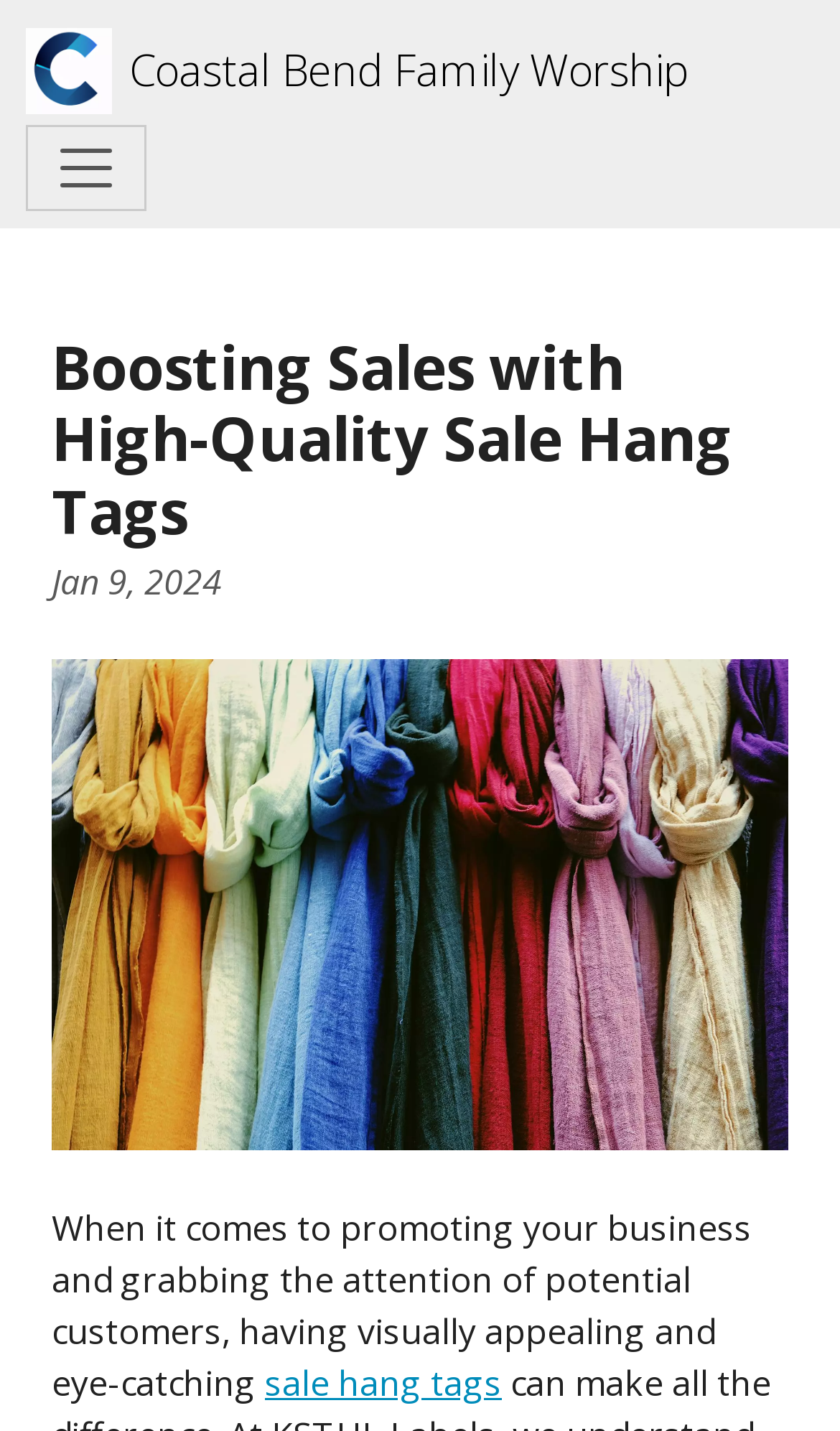Please identify and generate the text content of the webpage's main heading.

Boosting Sales with High-Quality Sale Hang Tags